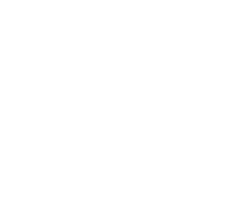What is Ian Hunter known for?
Respond to the question with a single word or phrase according to the image.

Influence in rock music